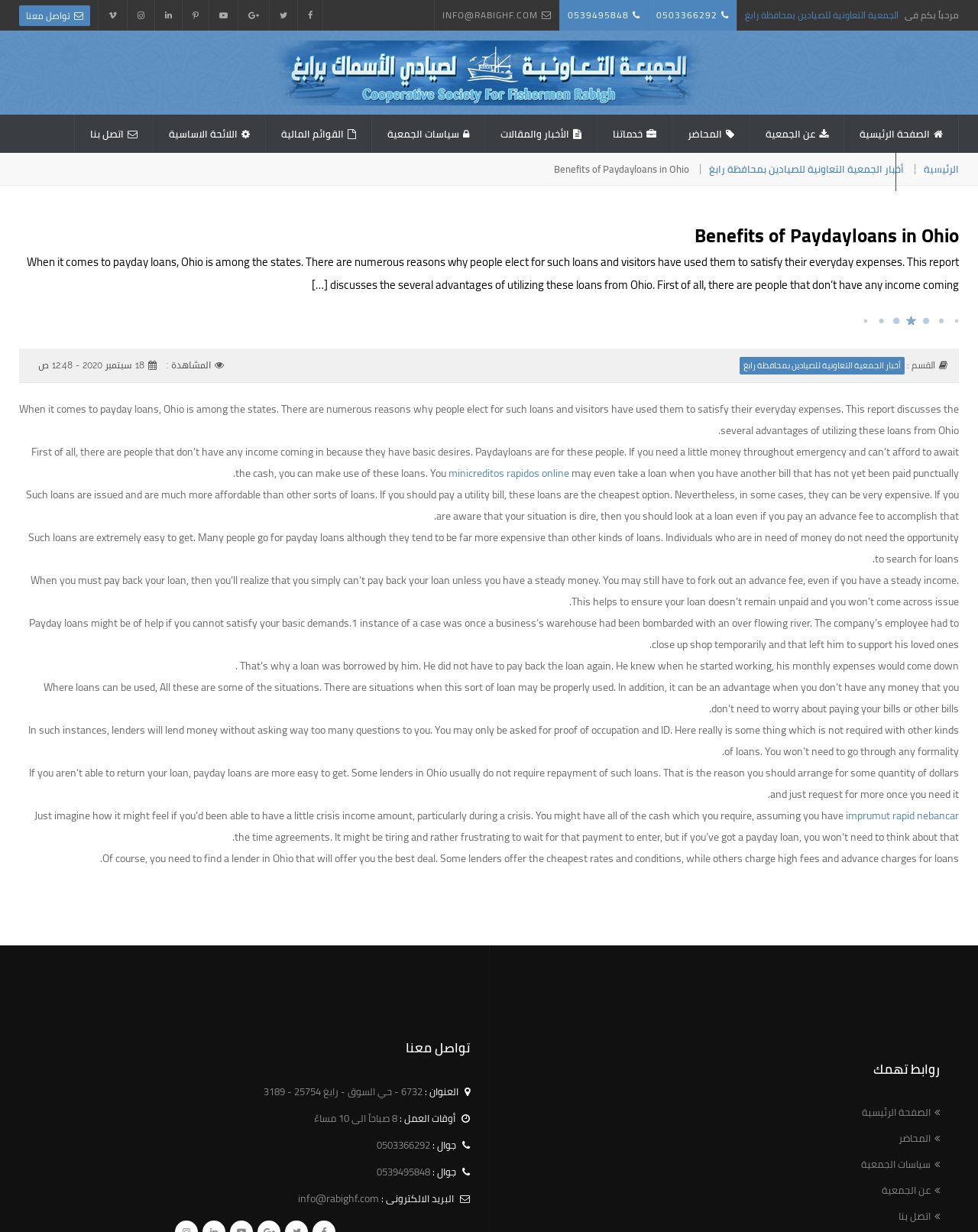What is the email address to contact the association?
Examine the image and give a concise answer in one word or a short phrase.

info@rabighf.com